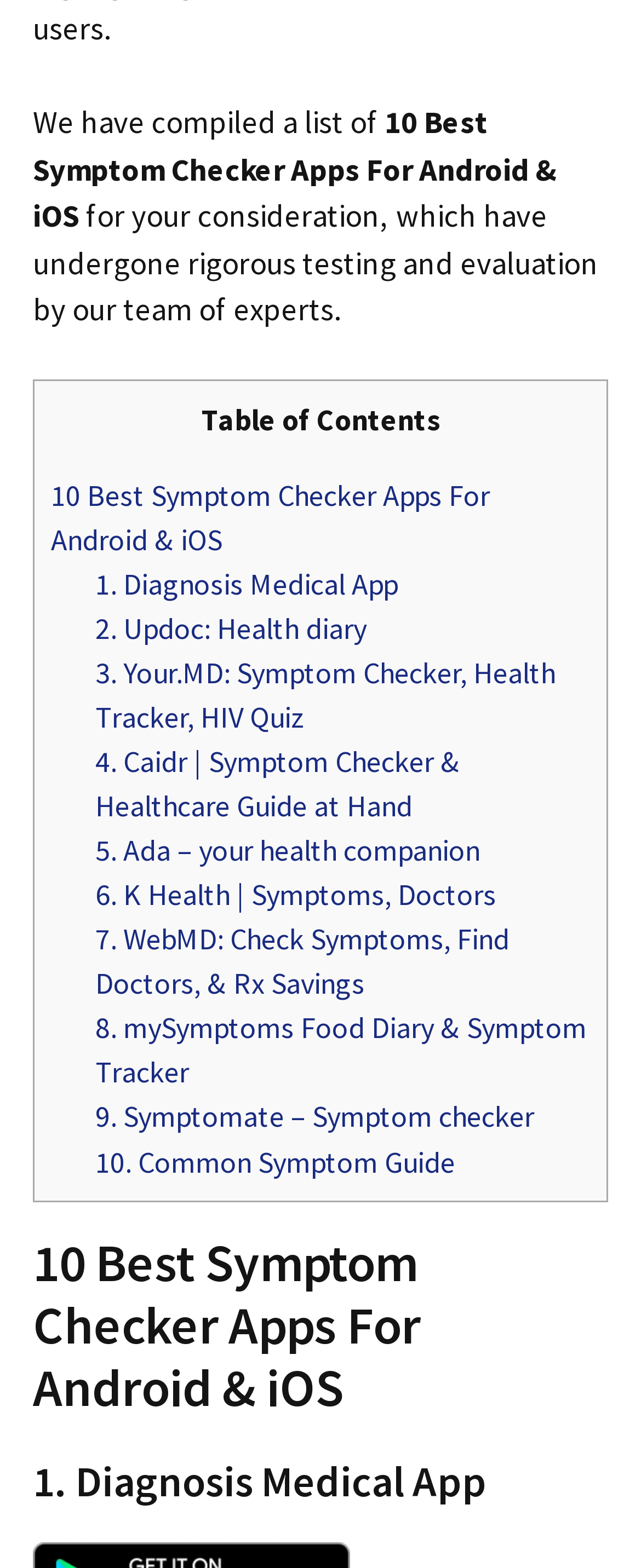Given the element description 9. Symptomate – Symptom checker, specify the bounding box coordinates of the corresponding UI element in the format (top-left x, top-left y, bottom-right x, bottom-right y). All values must be between 0 and 1.

[0.149, 0.7, 0.833, 0.724]